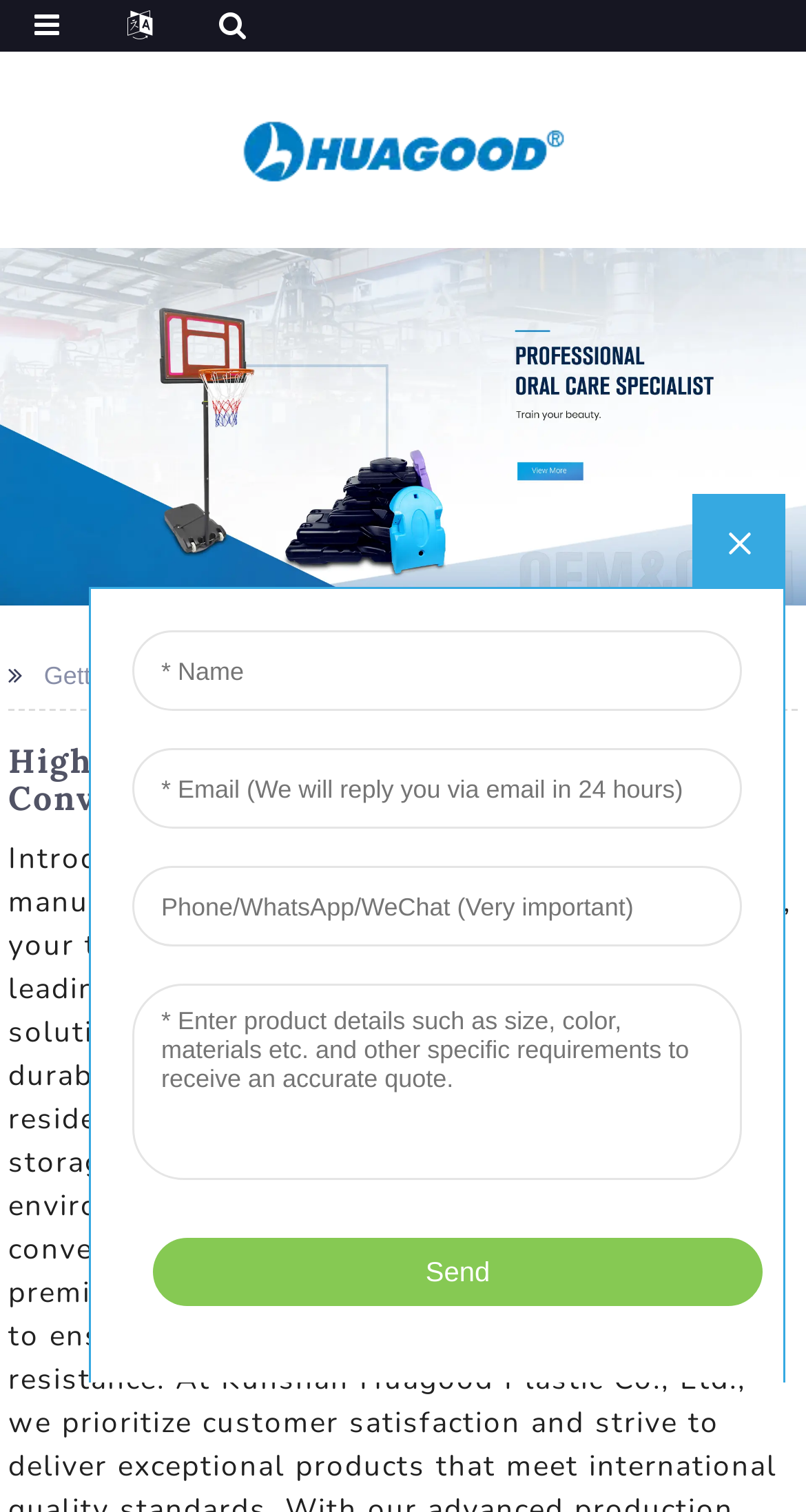Analyze the image and deliver a detailed answer to the question: What is the purpose of the iframe on the webpage?

The iframe element is present on the webpage, but its purpose is not explicitly stated. It could be used for various purposes such as embedding content, displaying ads, or loading external resources, but without further information, it's impossible to determine its exact purpose.